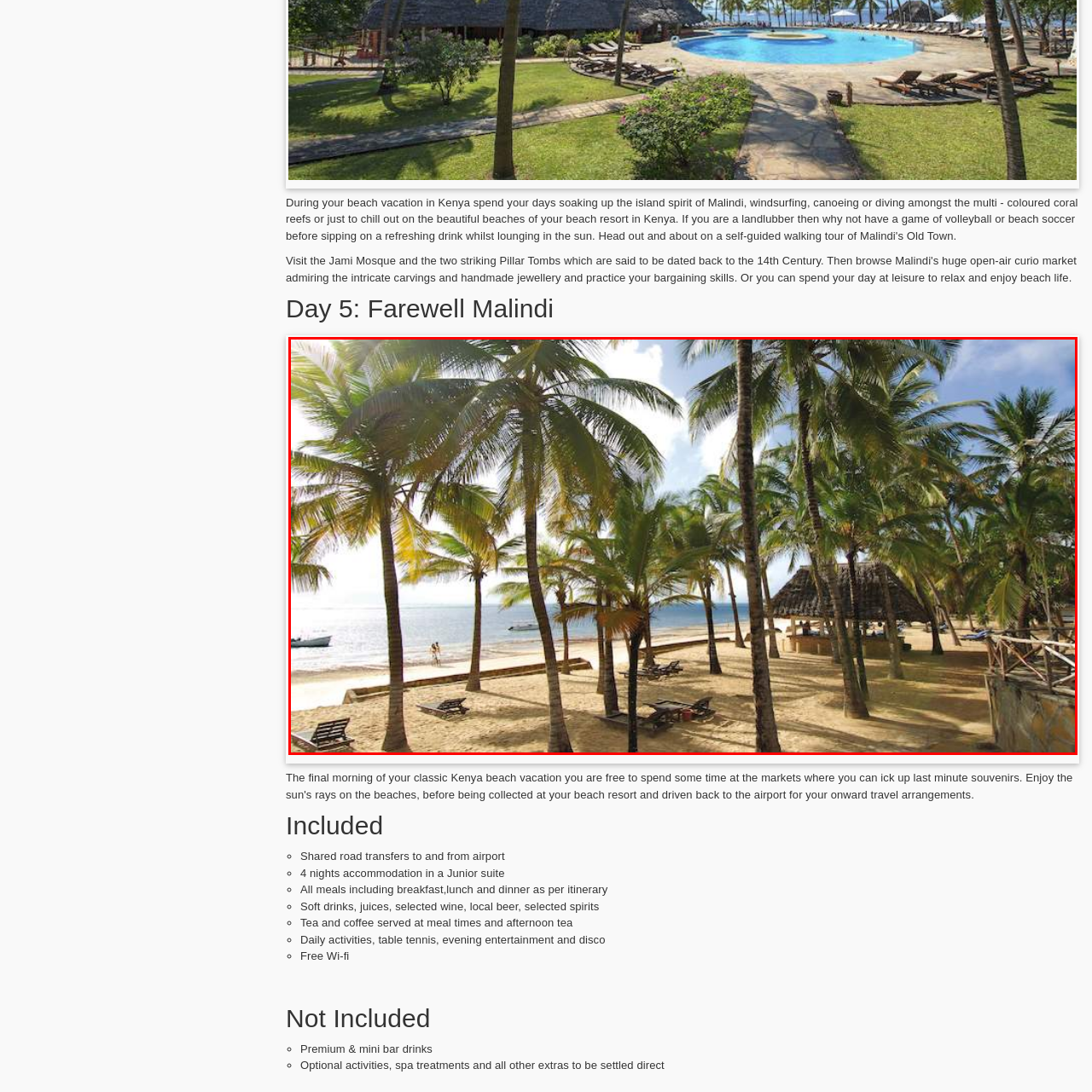What type of structure is nearby for social gatherings?
Focus on the section of the image outlined in red and give a thorough answer to the question.

The caption describes a 'traditional thatched-roof structure' in the vicinity, suggesting that it is a spot for social gatherings or refreshments, adding to the idyllic atmosphere of the beach scene.